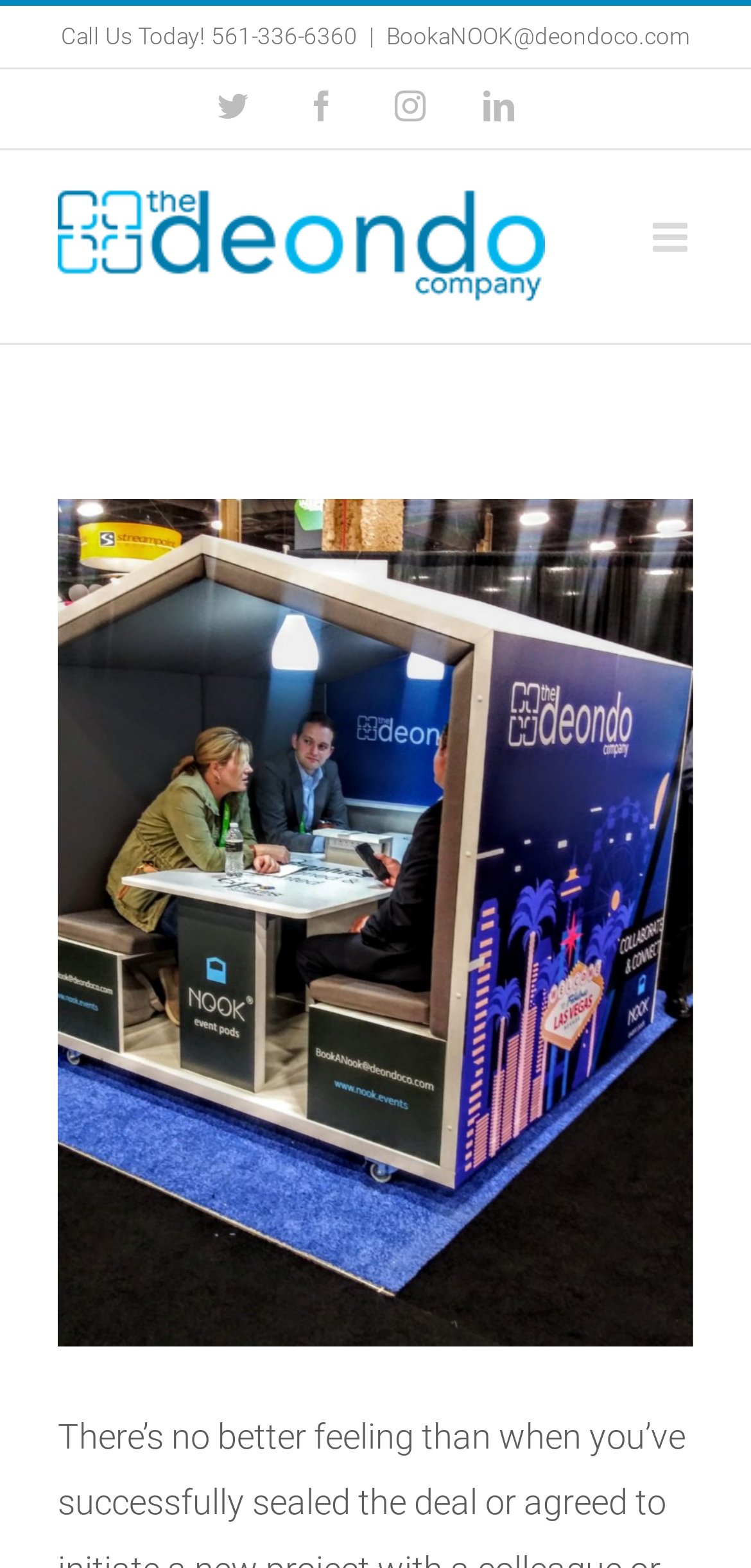What is the purpose of the 'Toggle mobile menu' button?
Give a single word or phrase answer based on the content of the image.

To control the mobile menu